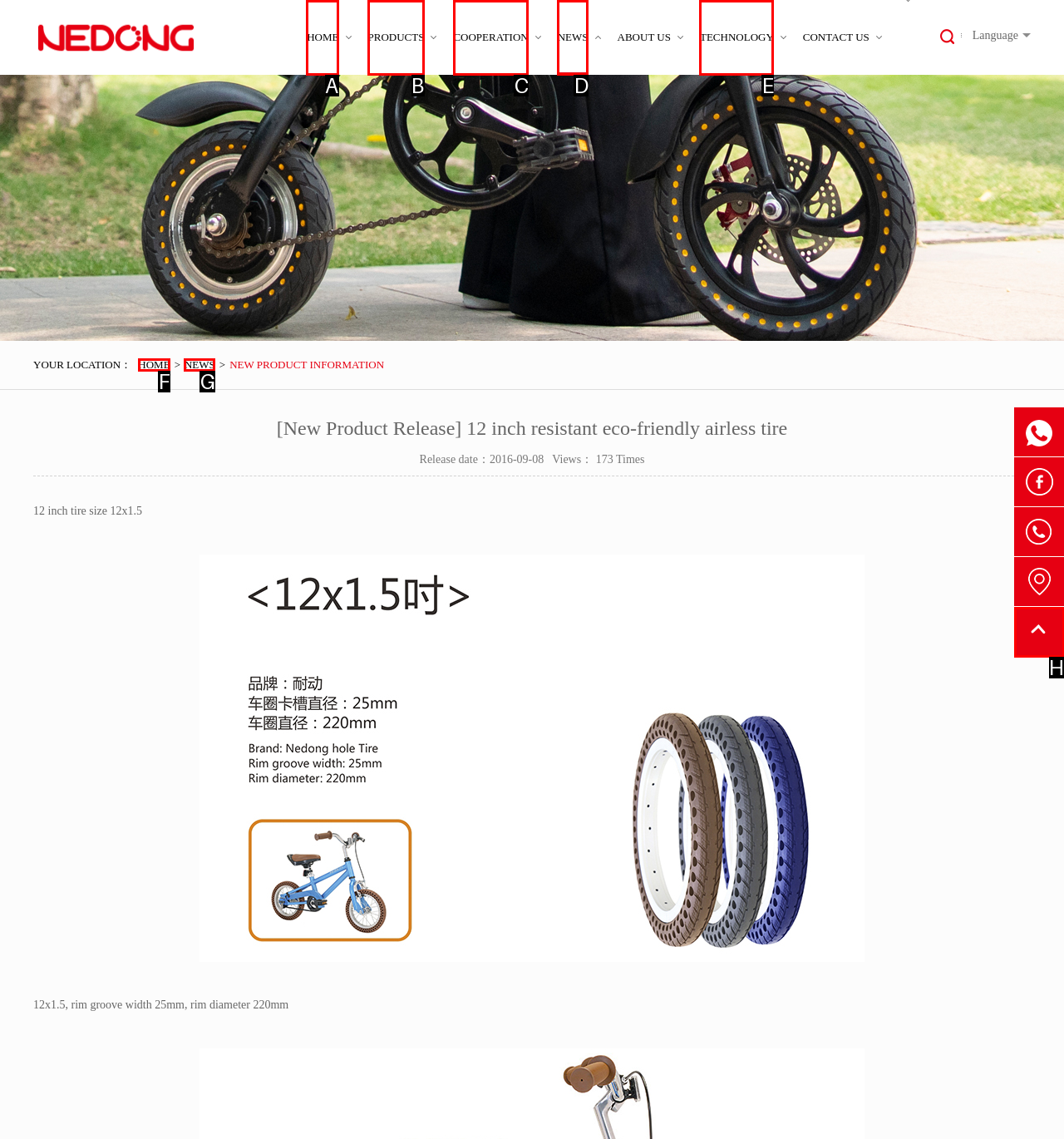Indicate which UI element needs to be clicked to fulfill the task: Visit Vietnam Plus
Answer with the letter of the chosen option from the available choices directly.

None